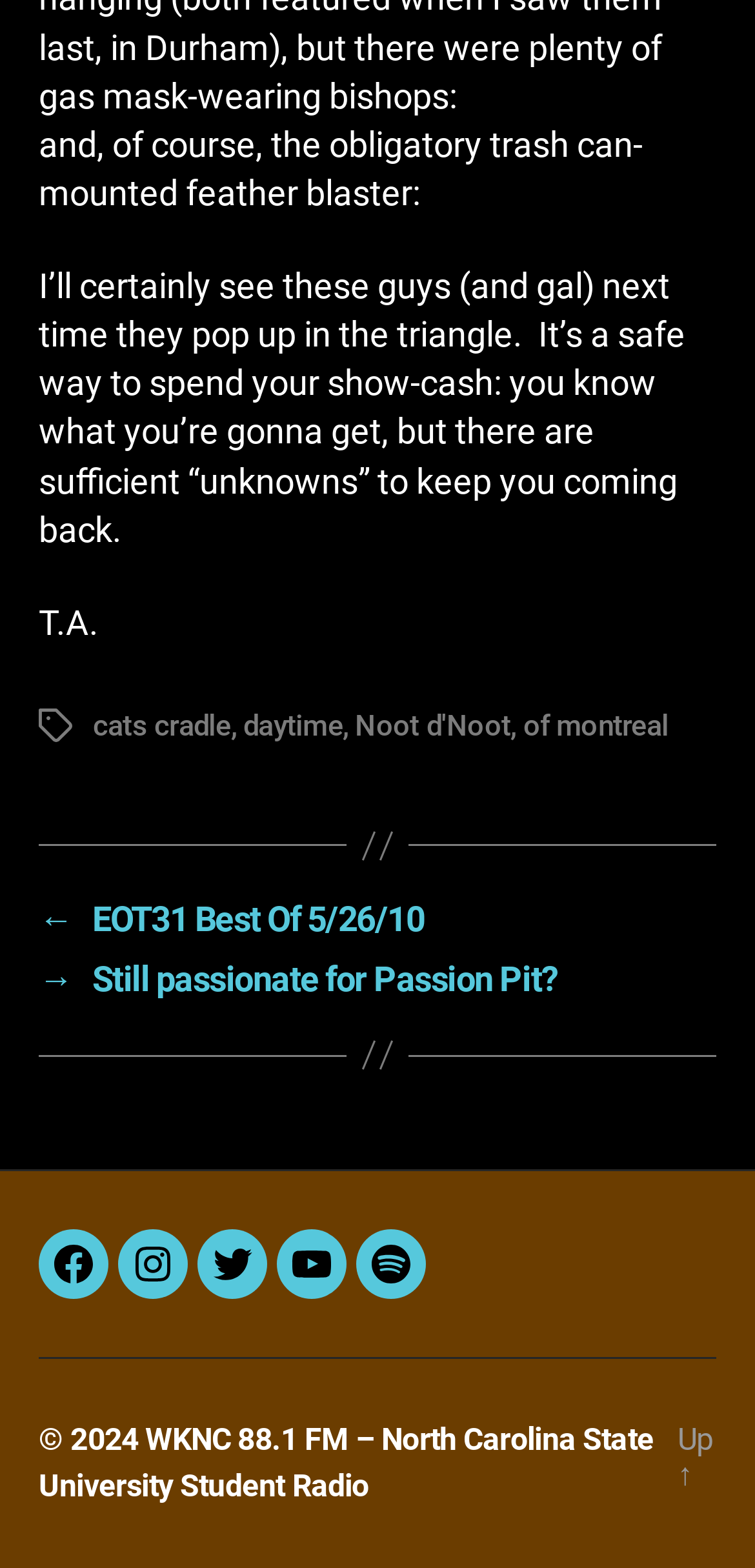Please look at the image and answer the question with a detailed explanation: How many social links are there?

There are five social links listed at the bottom of the page, which are 'Facebook', 'Instagram', 'Twitter', 'YouTube', and 'Spotify'.